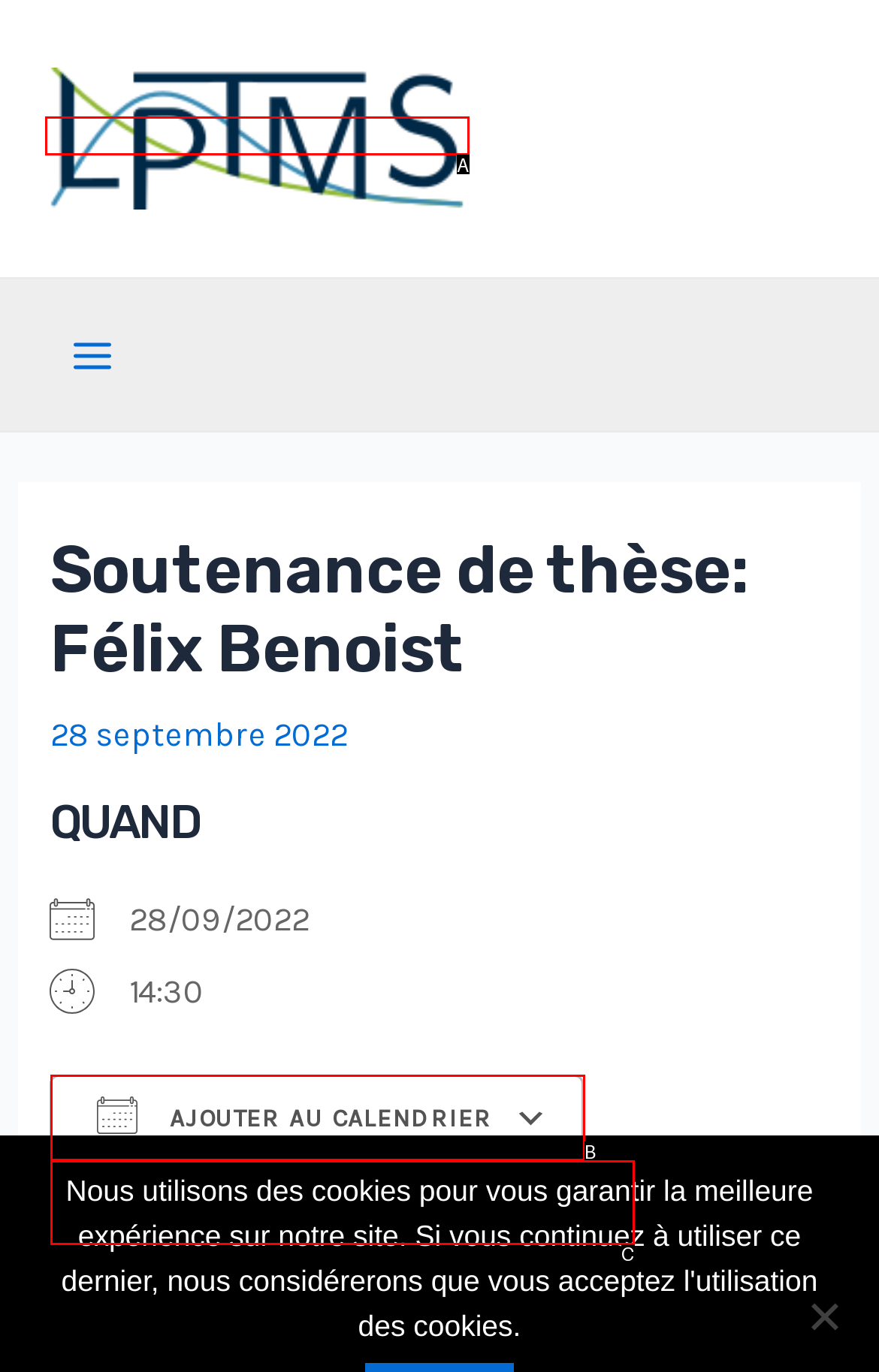Which lettered UI element aligns with this description: Role playing
Provide your answer using the letter from the available choices.

None